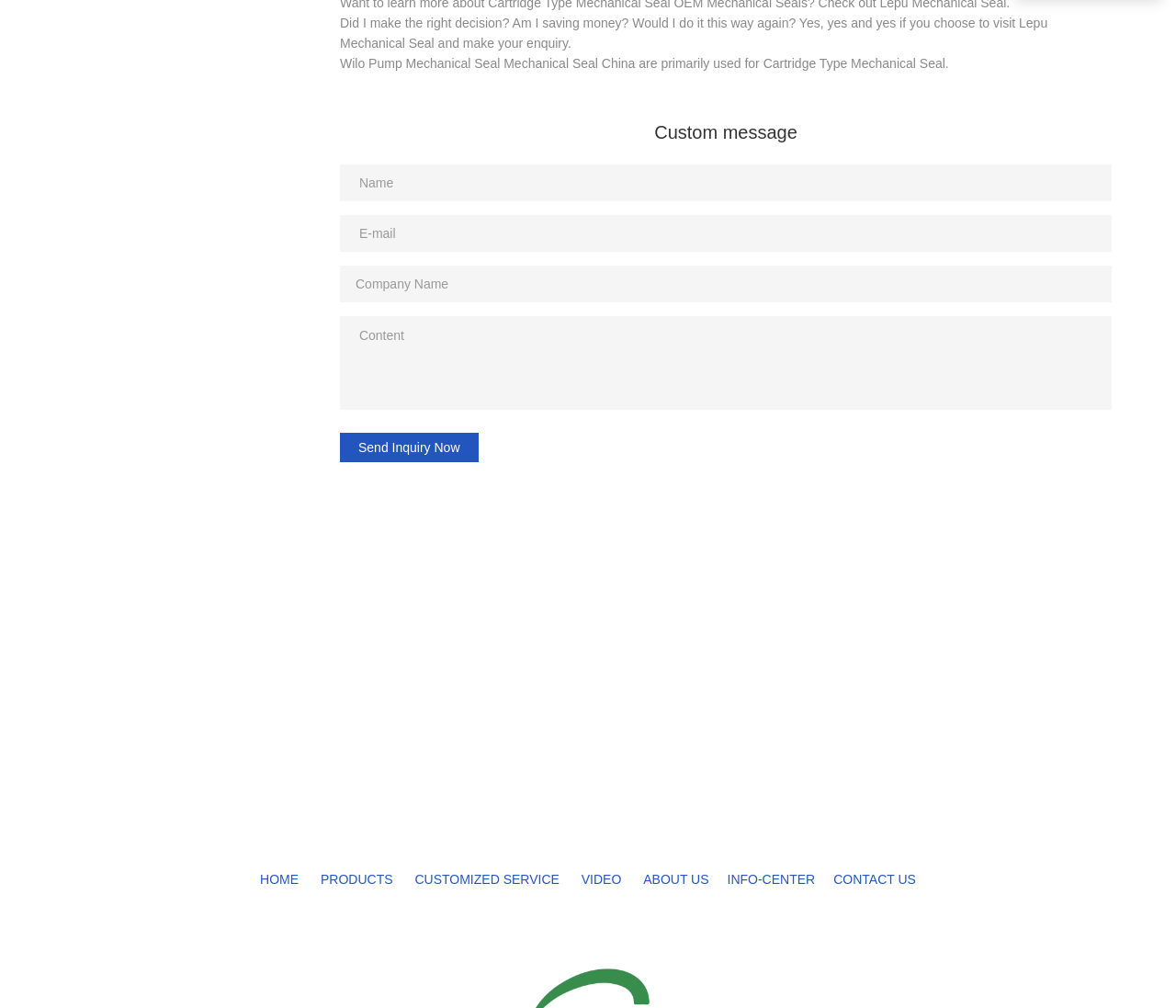Could you locate the bounding box coordinates for the section that should be clicked to accomplish this task: "Click Send Inquiry Now".

[0.289, 0.429, 0.407, 0.458]